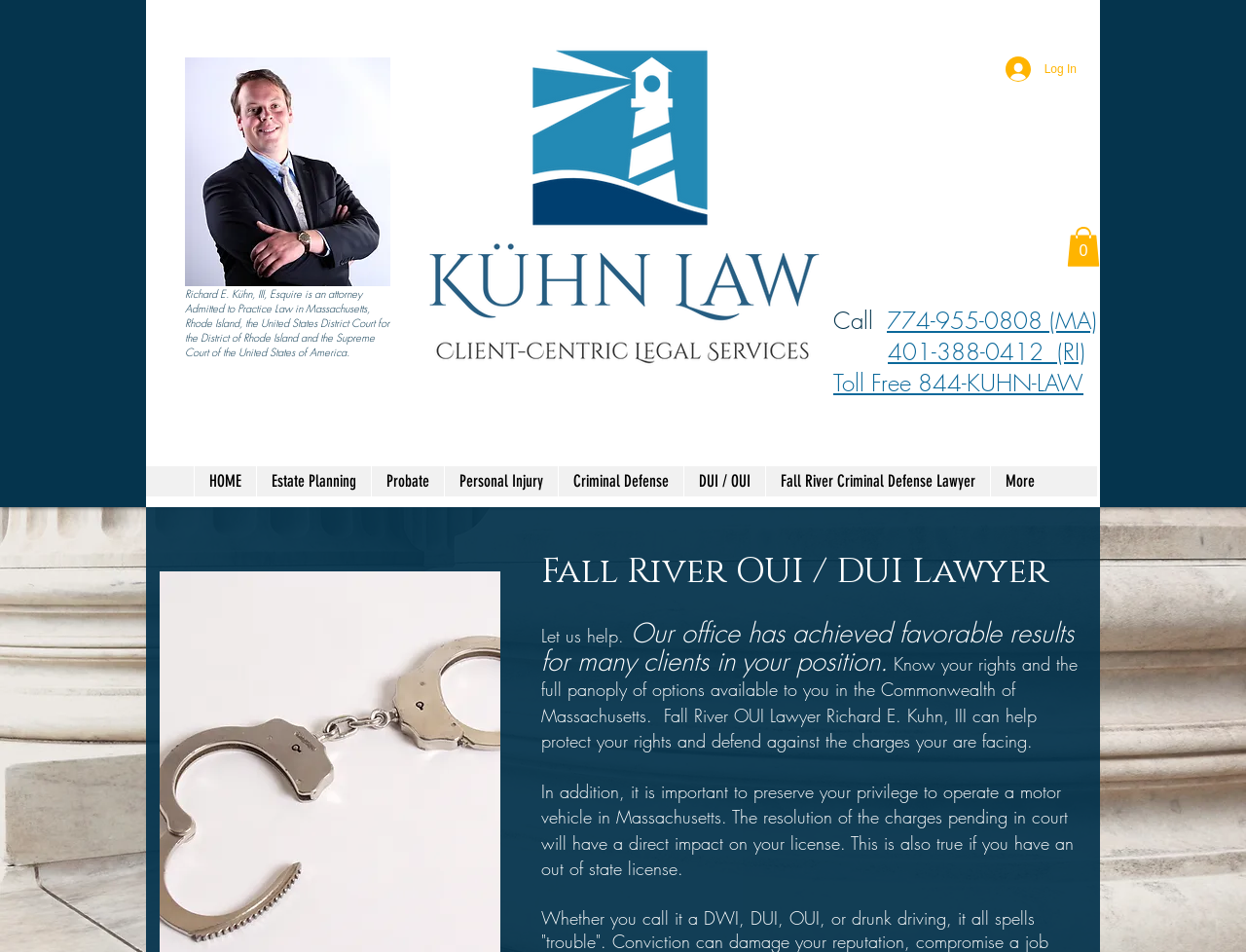Please give a succinct answer to the question in one word or phrase:
What is the profession of Richard E. Kühn, III?

Lawyer